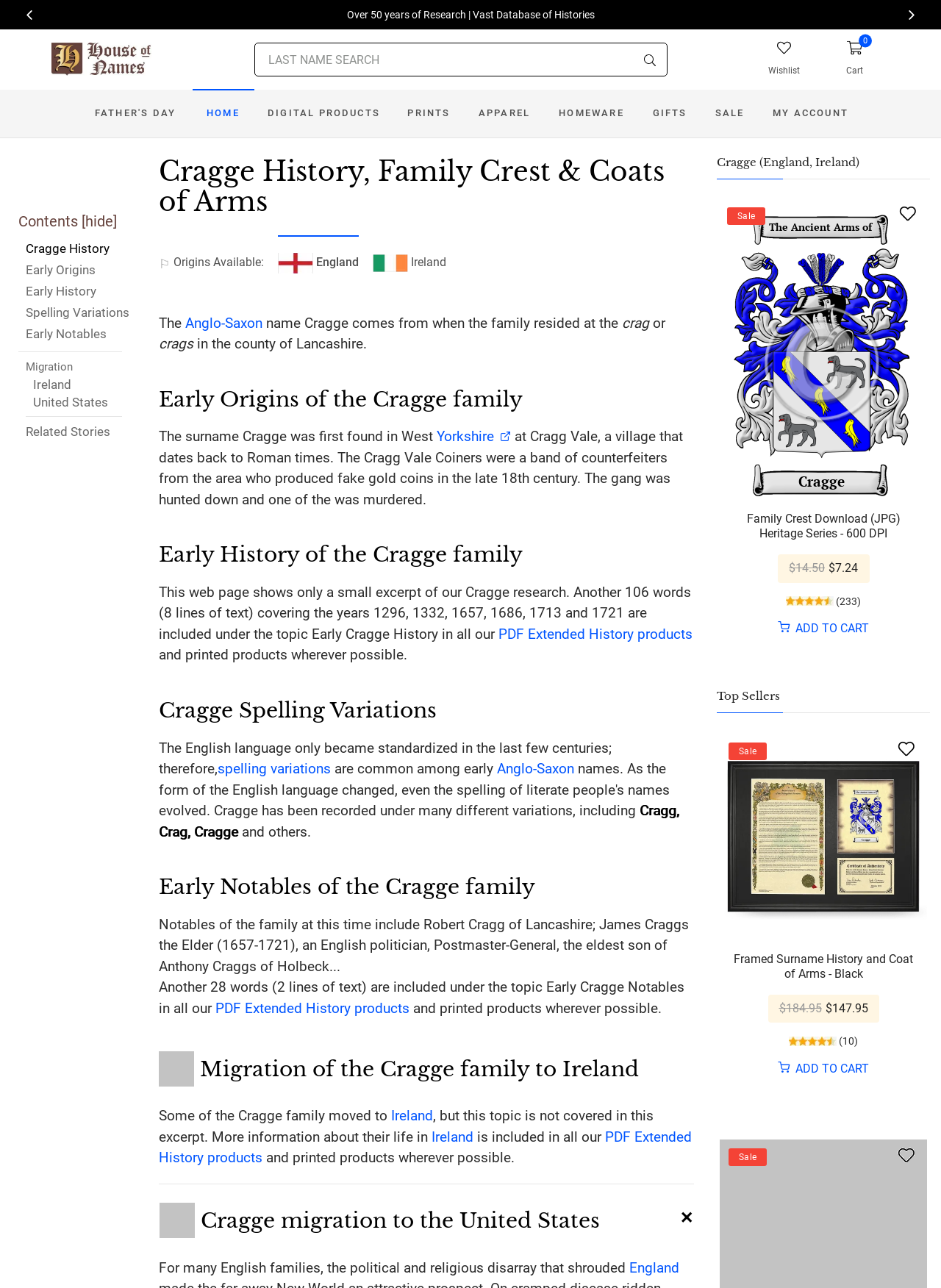Please determine the bounding box coordinates of the element's region to click in order to carry out the following instruction: "Go to Home page". The coordinates should be four float numbers between 0 and 1, i.e., [left, top, right, bottom].

None